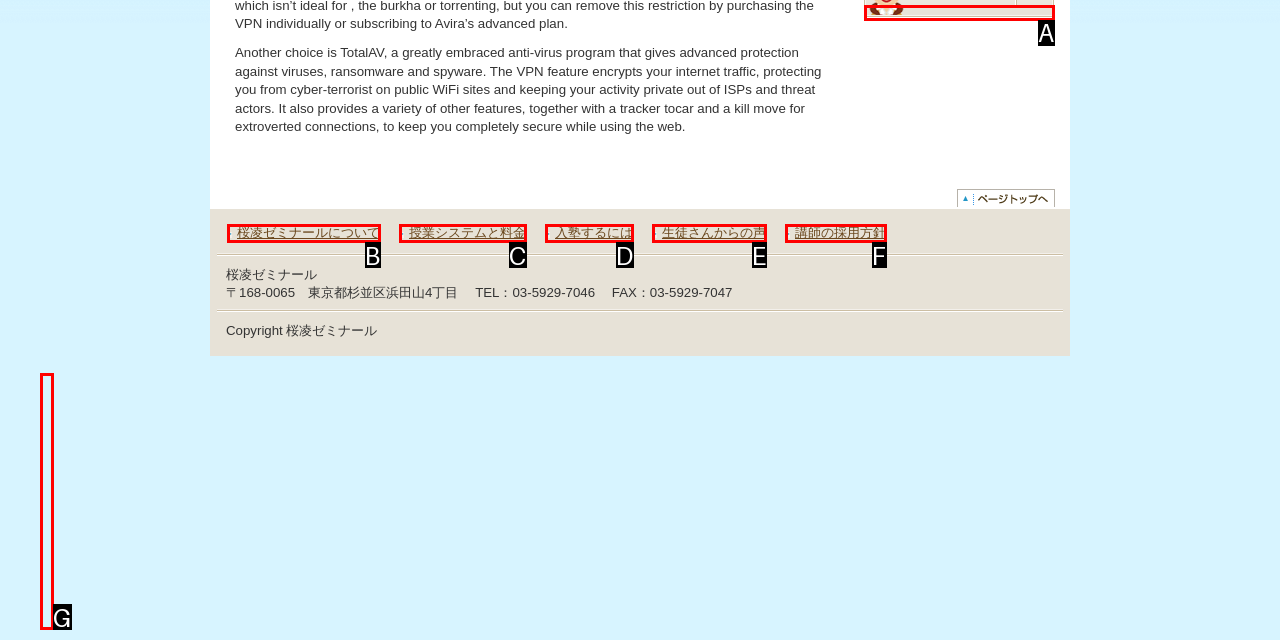Tell me the letter of the HTML element that best matches the description: 講師の採用方針 from the provided options.

F